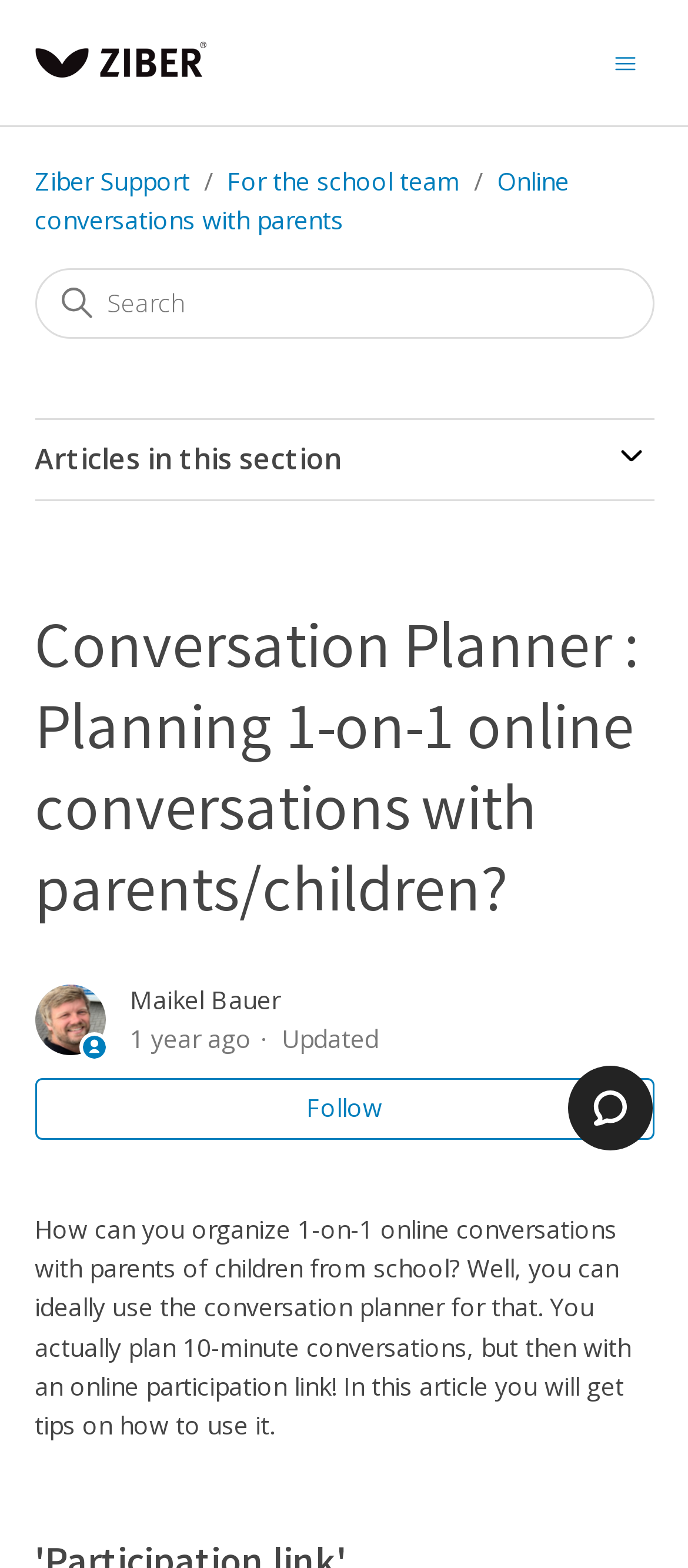Please identify the bounding box coordinates of the area that needs to be clicked to follow this instruction: "Chat to one of our agents".

[0.826, 0.68, 0.949, 0.736]